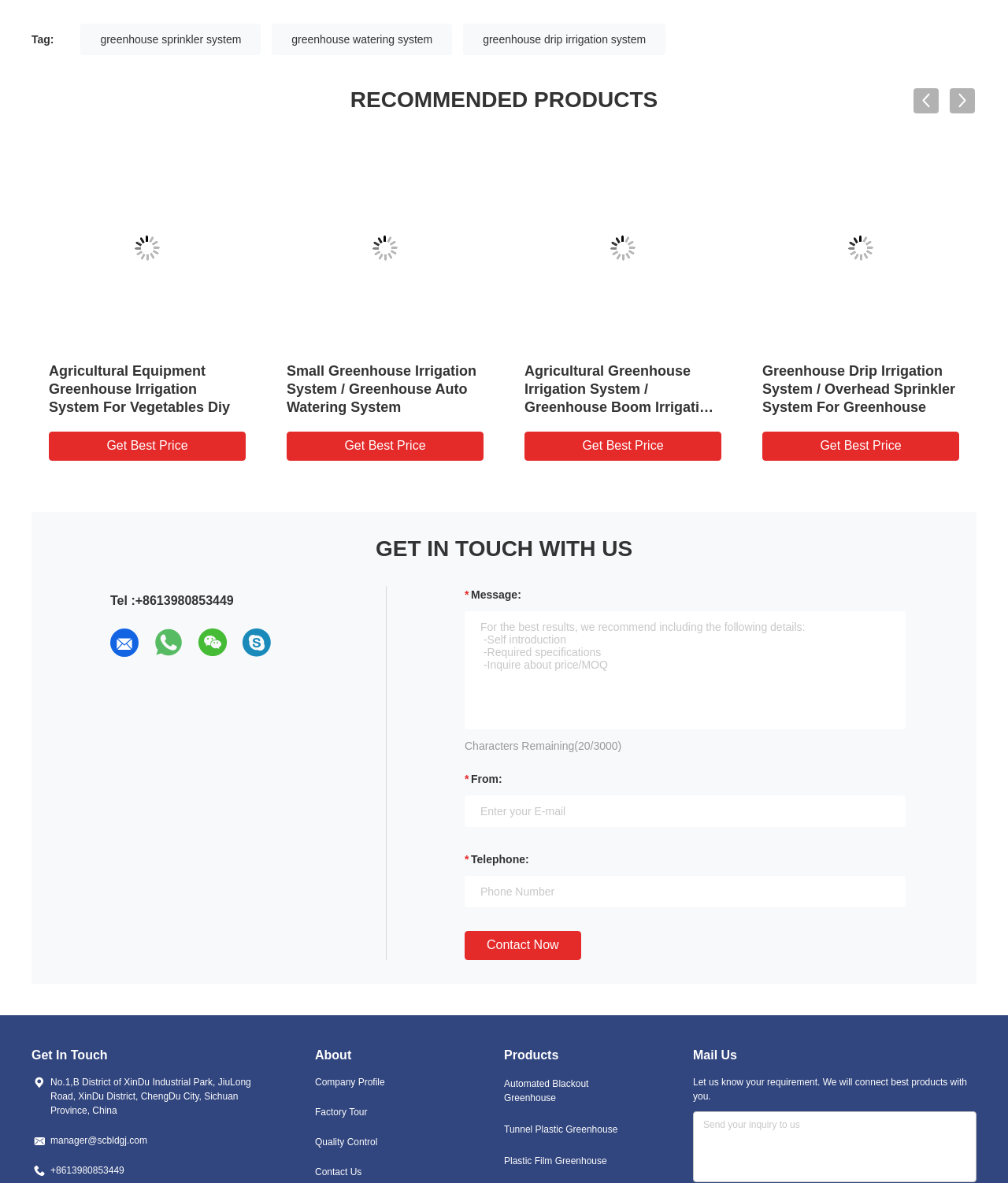How many contact methods are provided?
Can you give a detailed and elaborate answer to the question?

The webpage provides five contact methods: telephone, email, message, WeChat, and WhatsApp, which are listed in the 'GET IN TOUCH WITH US' section.